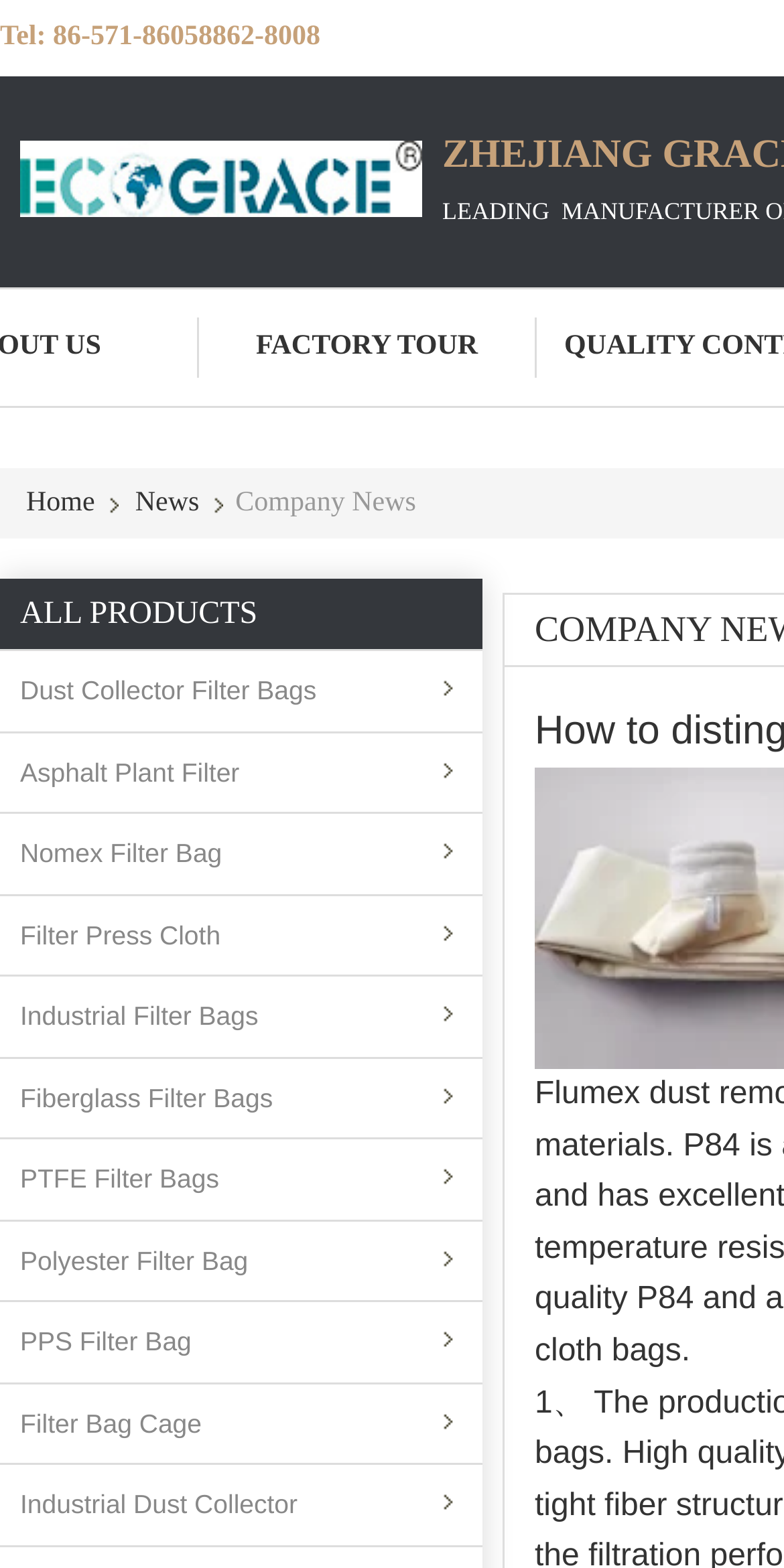Show the bounding box coordinates of the region that should be clicked to follow the instruction: "Select WALK option."

None